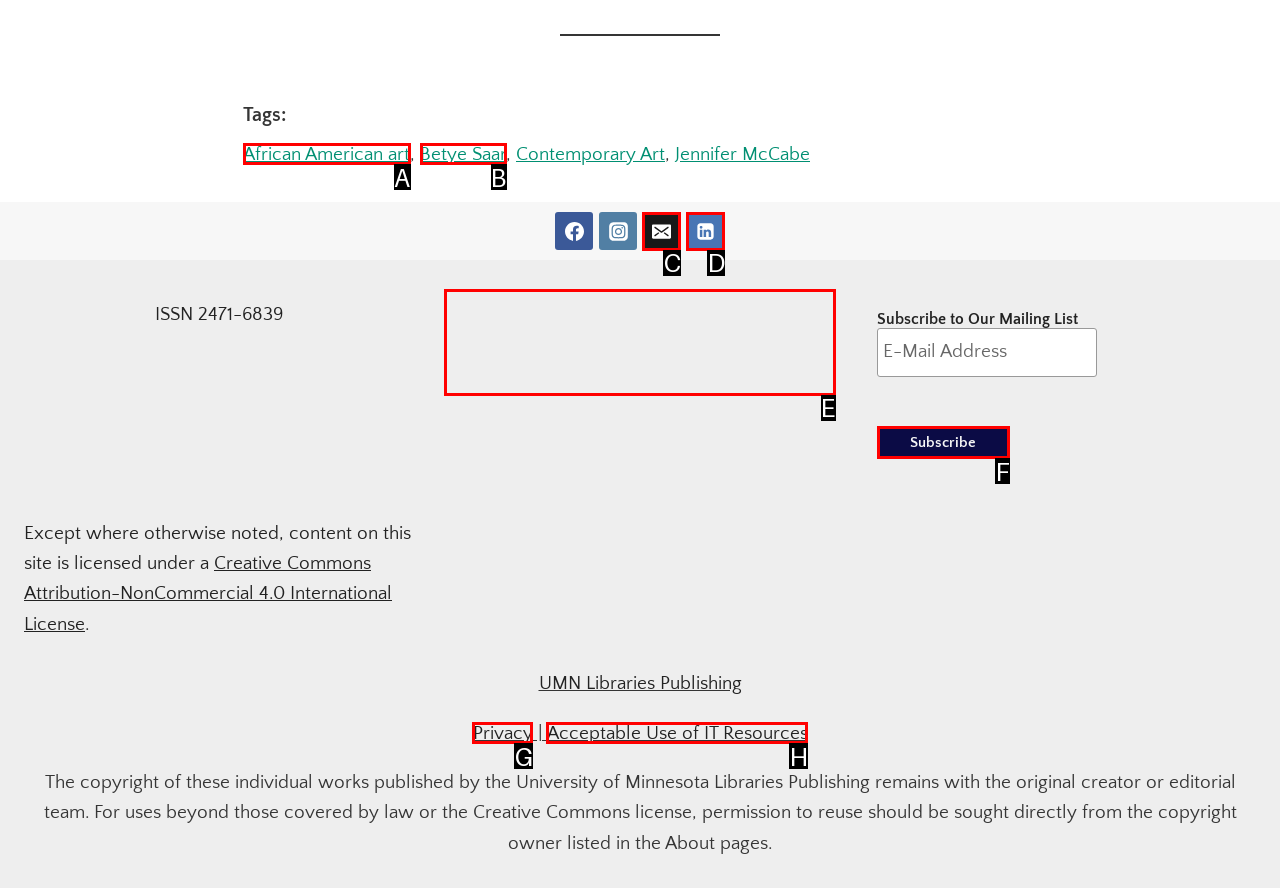Choose the HTML element that corresponds to the description: Linkedin
Provide the answer by selecting the letter from the given choices.

D